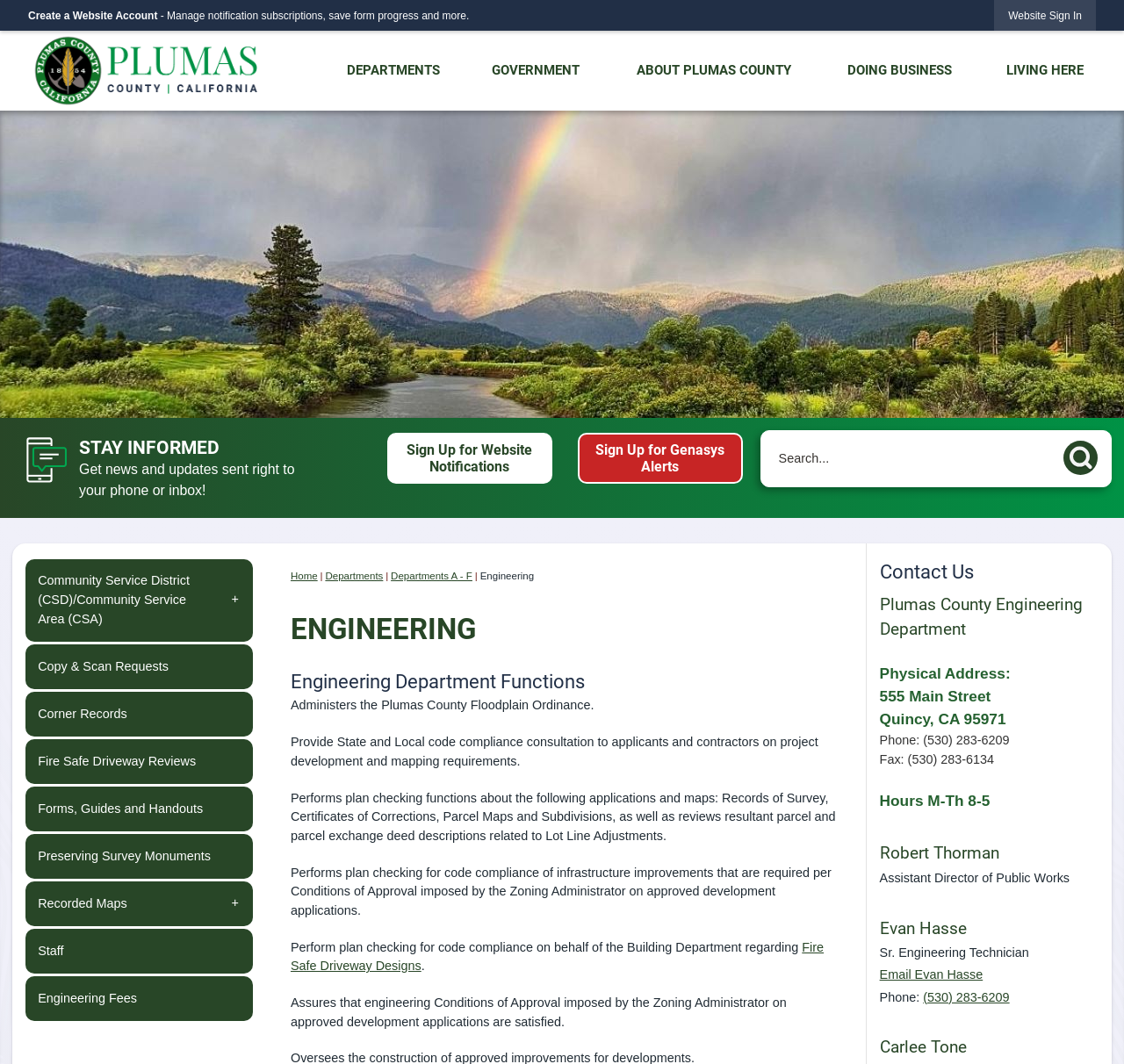Please study the image and answer the question comprehensively:
How can I get news and updates from the website?

To get news and updates from the website, users can sign up for website notifications by clicking on the 'Sign Up for Website Notifications' link, which is located in the 'STAY INFORMED' section.